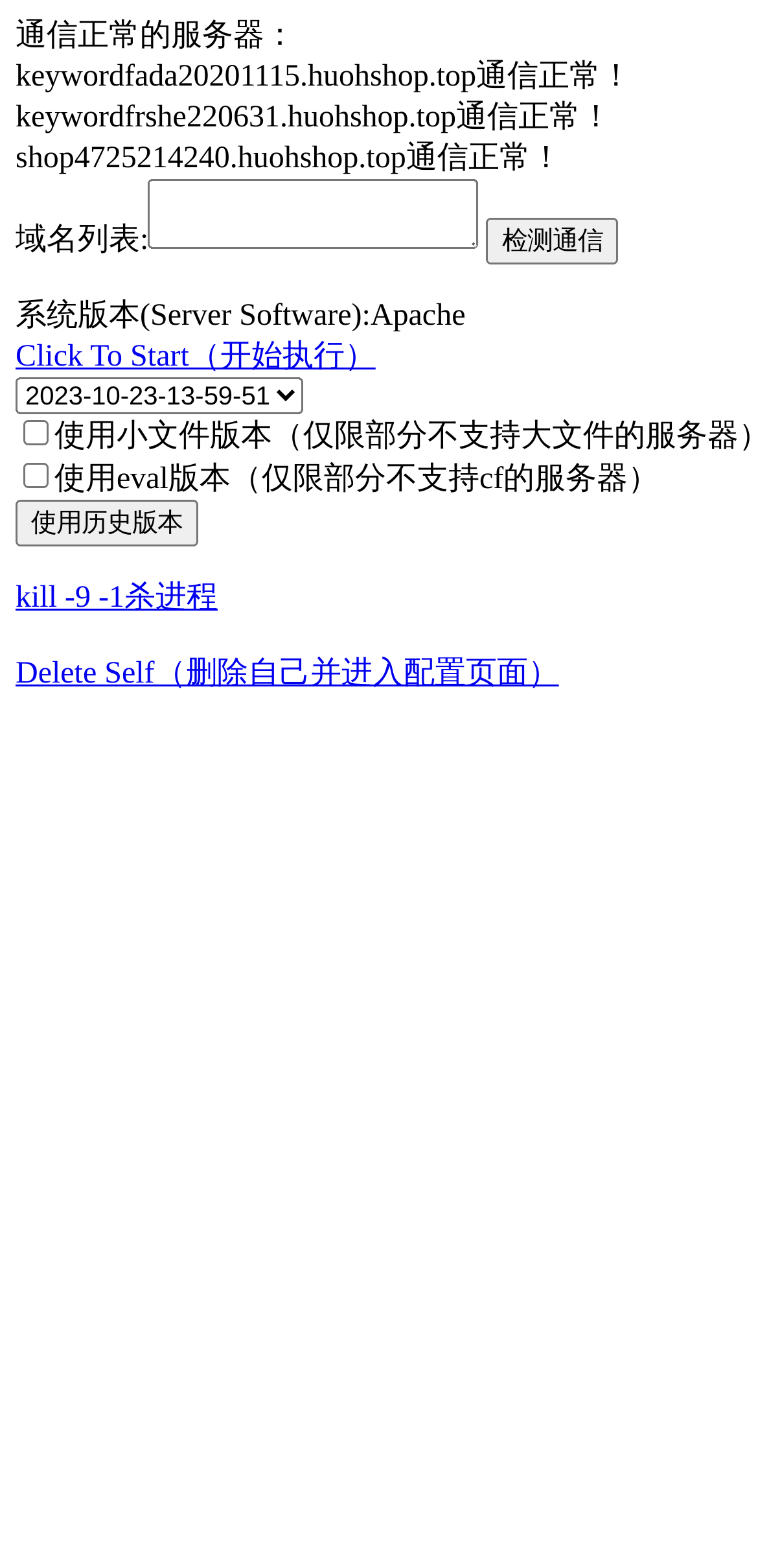Generate a detailed explanation of the webpage's features and information.

This webpage appears to be a server management page. At the top, there are three lines of text displaying the status of different servers, with their domain names and a message indicating that they are "通信正常" (communicating normally). 

Below these lines, there is a label "域名列表:" (domain name list) followed by a text box and a button labeled "检测通信" (check communication). 

On the left side of the page, there is a section displaying system information, including the system version, which is Apache. There is also a link labeled "Click To Start（开始执行）" (click to start execution). 

Underneath, there is a combo box and two checkboxes with options to use a small file version or an eval version, respectively. These options seem to be related to server configuration. 

Further down, there is a button labeled "使用历史版本" (use historical version) and two links: one to kill a process and another to delete the current configuration and enter the configuration page.